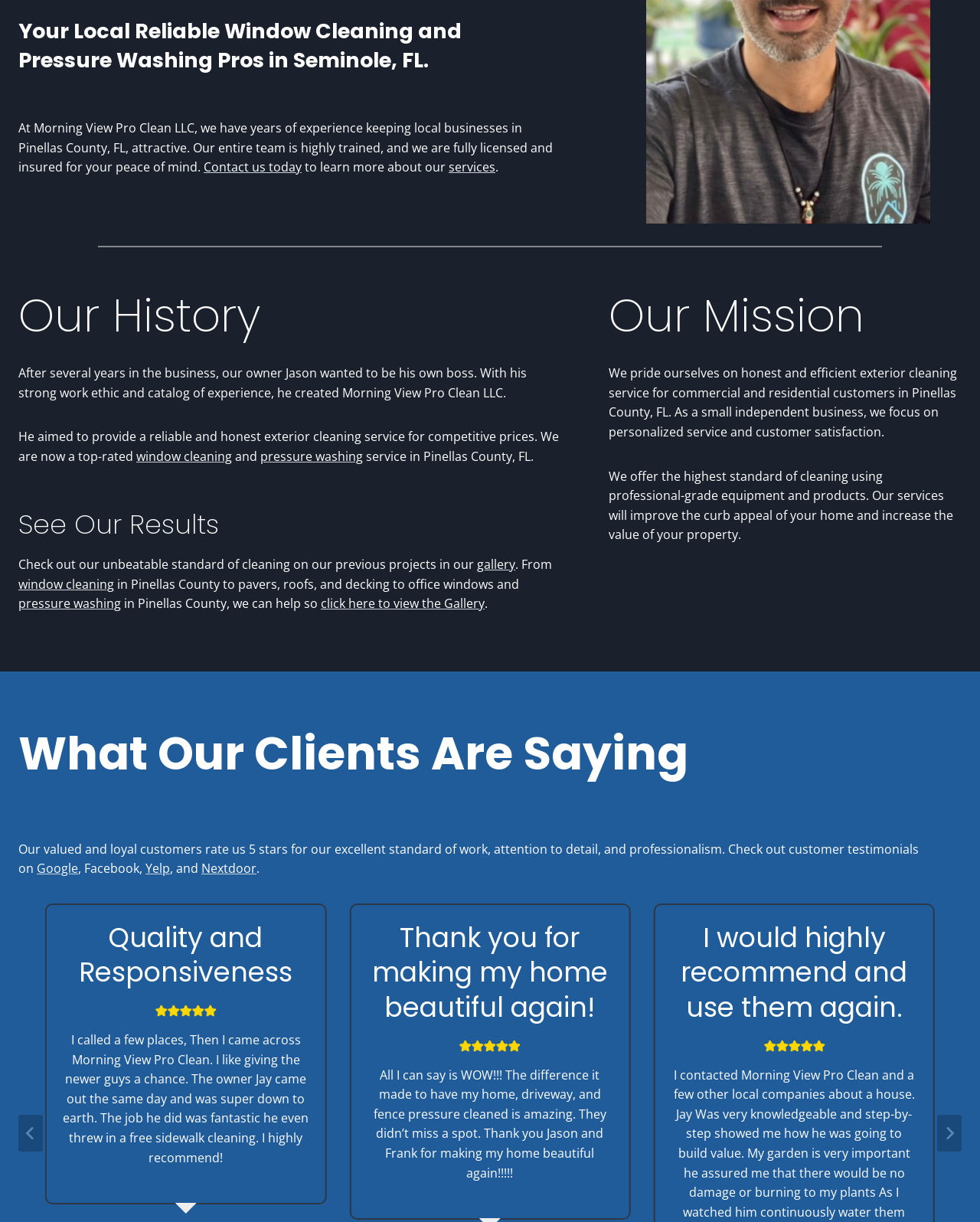Please determine the bounding box coordinates for the element with the description: "aria-label="Go to last slide"".

[0.019, 0.912, 0.044, 0.942]